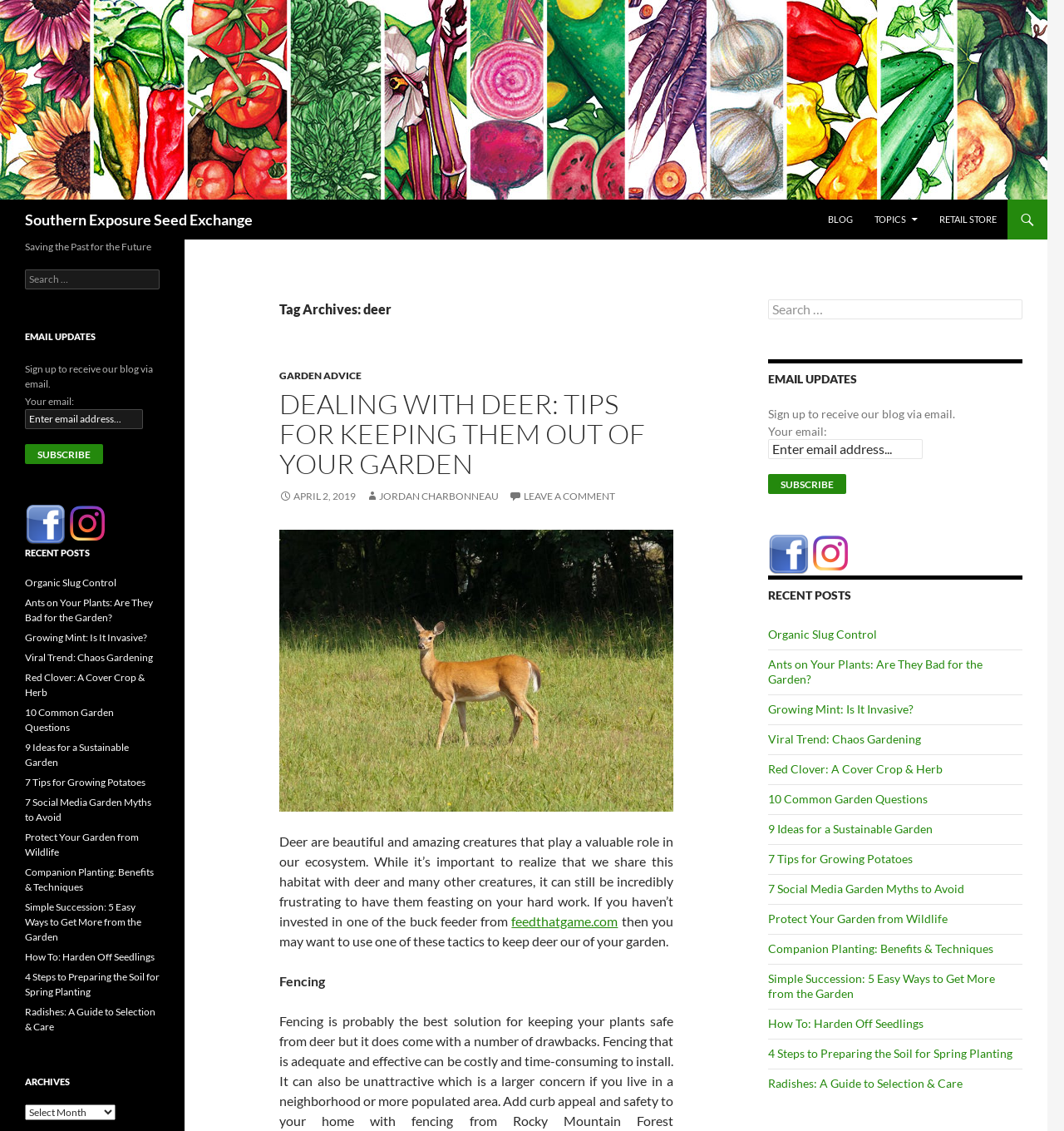Determine the bounding box for the HTML element described here: "RELATED ARTICLES". The coordinates should be given as [left, top, right, bottom] with each number being a float between 0 and 1.

None